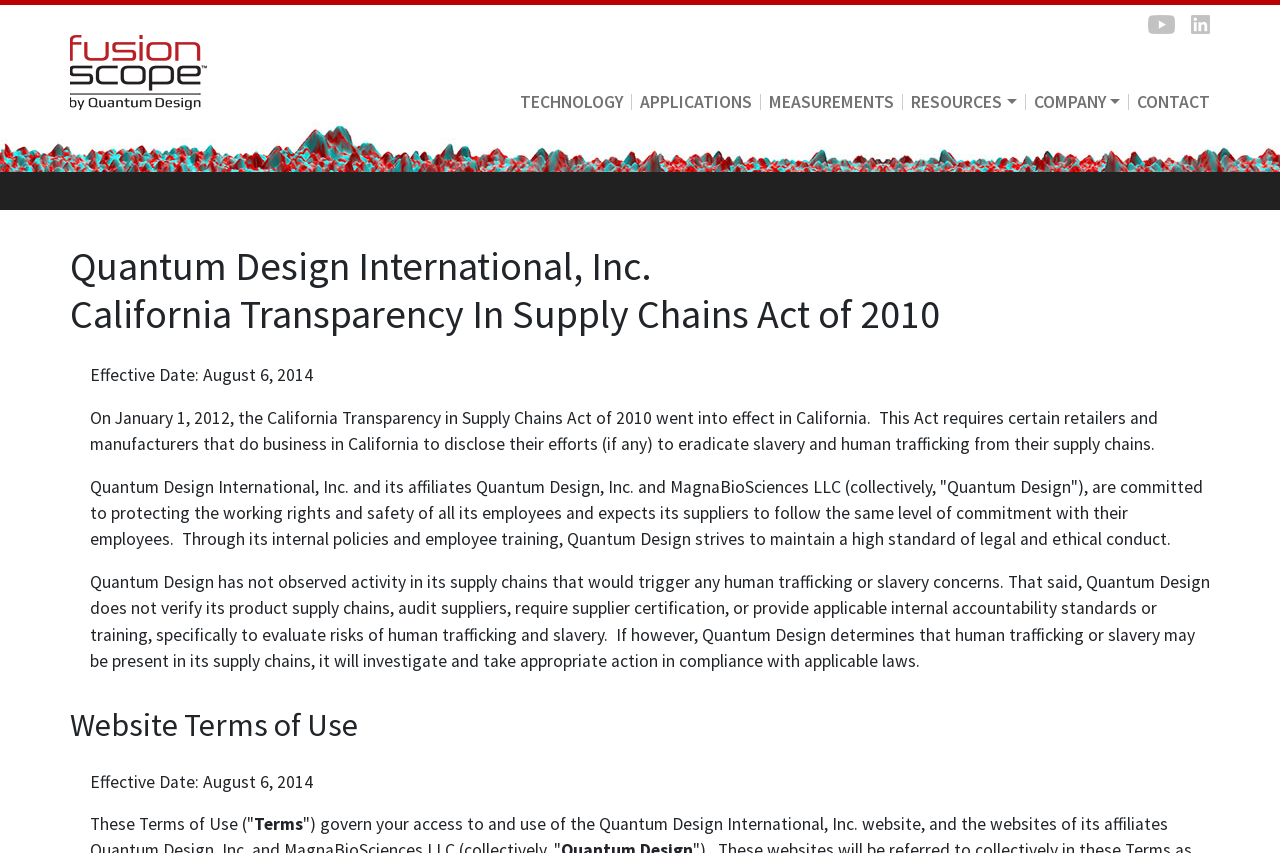What is the name of the company mentioned on the webpage?
Give a single word or phrase answer based on the content of the image.

Quantum Design International, Inc.